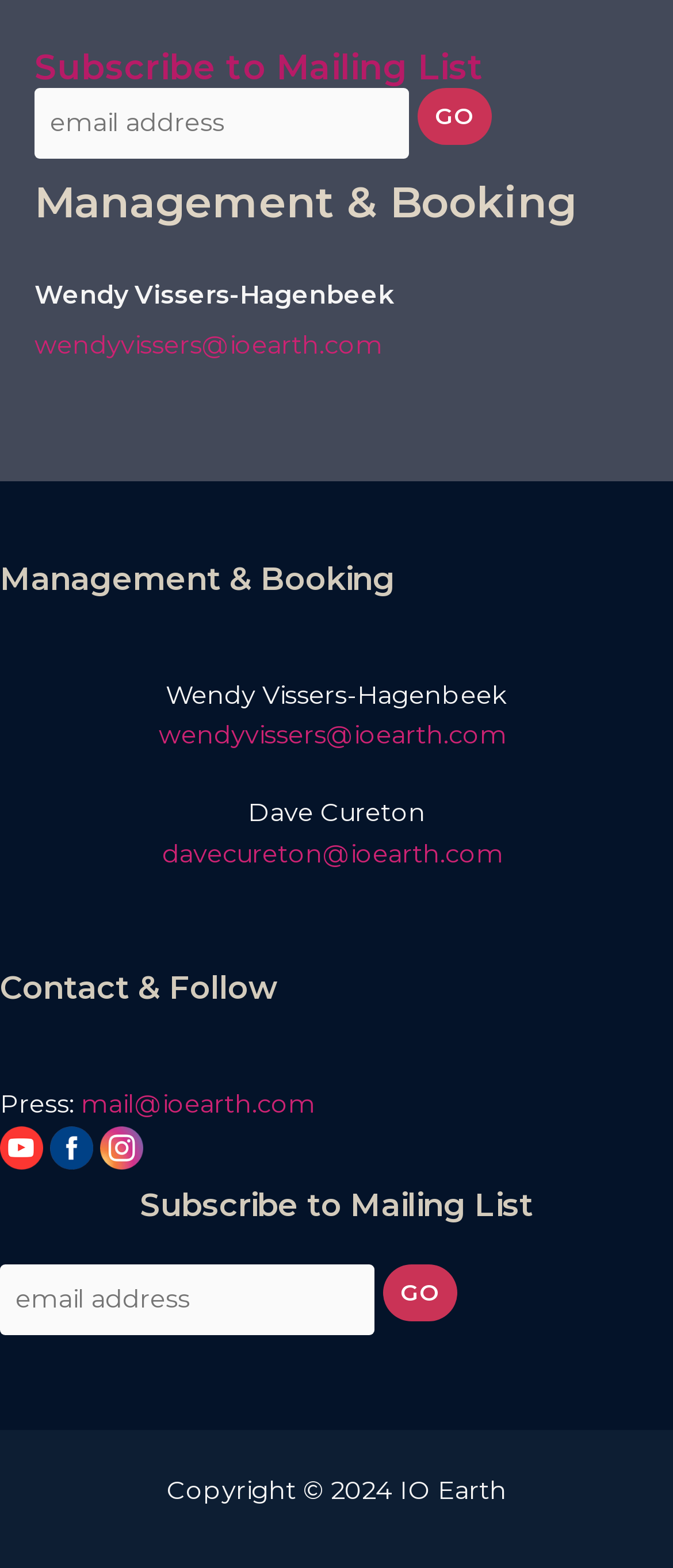Please provide a comprehensive answer to the question based on the screenshot: What year is the copyright for IO Earth?

The footer of the webpage contains the text 'Copyright © 2024 IO Earth', indicating that the copyright is for the year 2024.